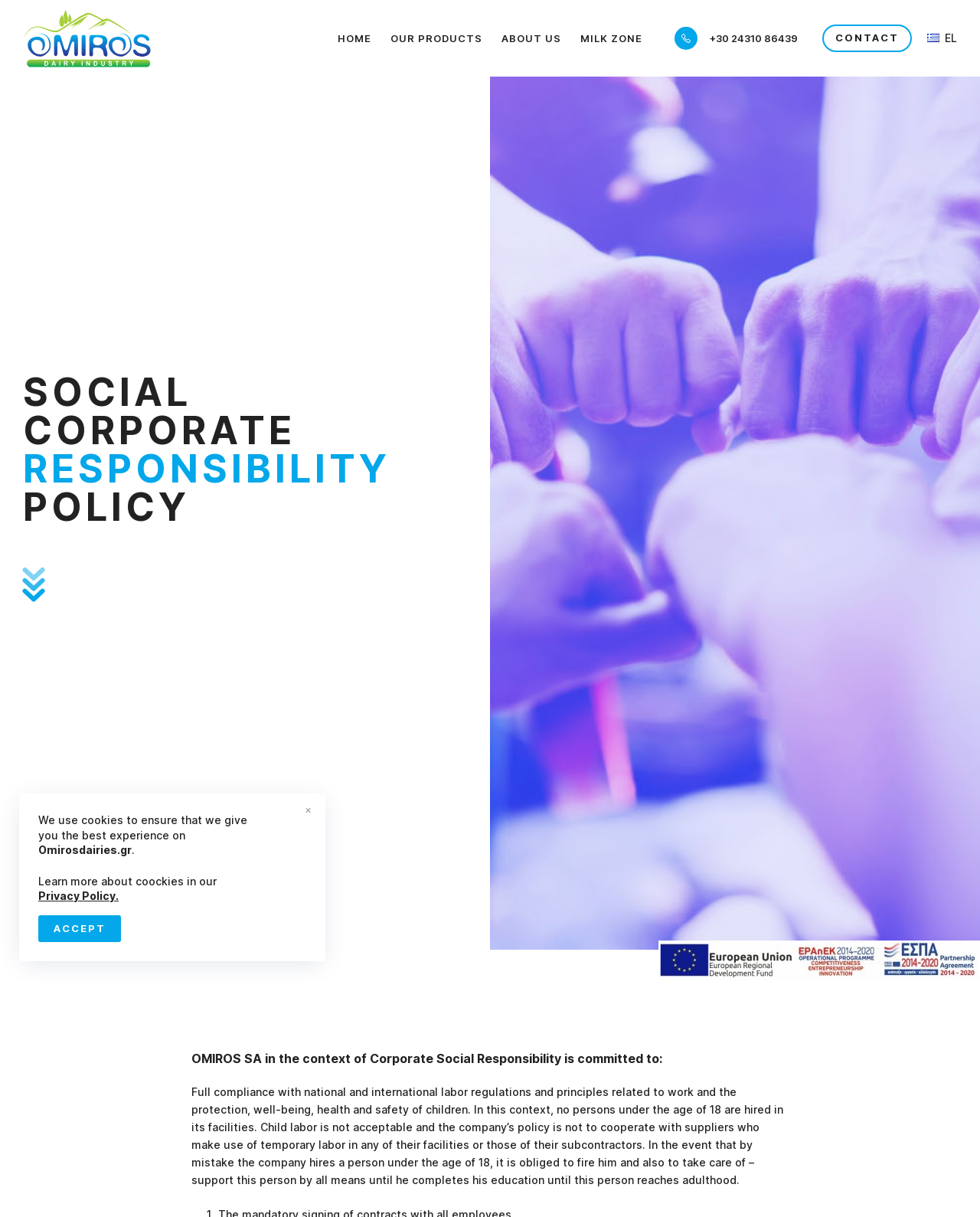Pinpoint the bounding box coordinates of the element you need to click to execute the following instruction: "Contact us". The bounding box should be represented by four float numbers between 0 and 1, in the format [left, top, right, bottom].

[0.839, 0.02, 0.93, 0.043]